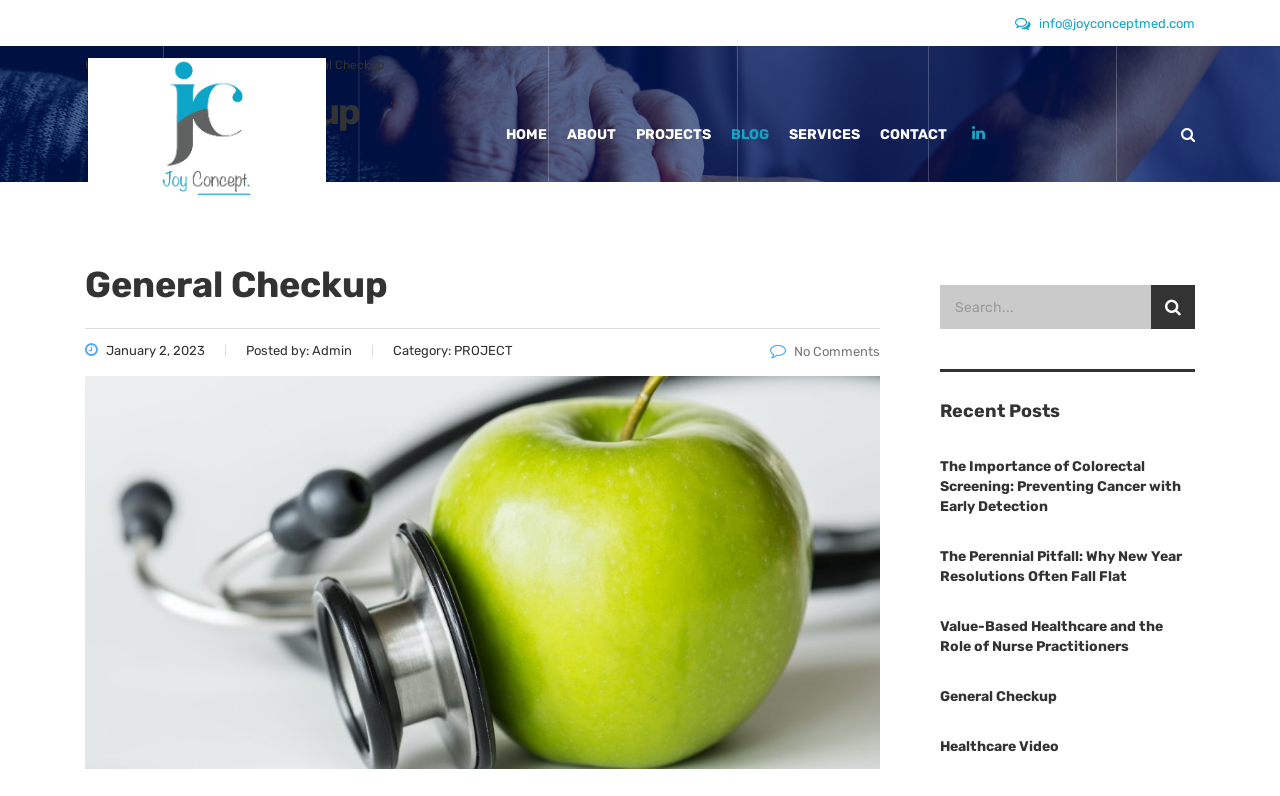Identify the bounding box coordinates for the region of the element that should be clicked to carry out the instruction: "search for something". The bounding box coordinates should be four float numbers between 0 and 1, i.e., [left, top, right, bottom].

[0.734, 0.358, 0.934, 0.413]